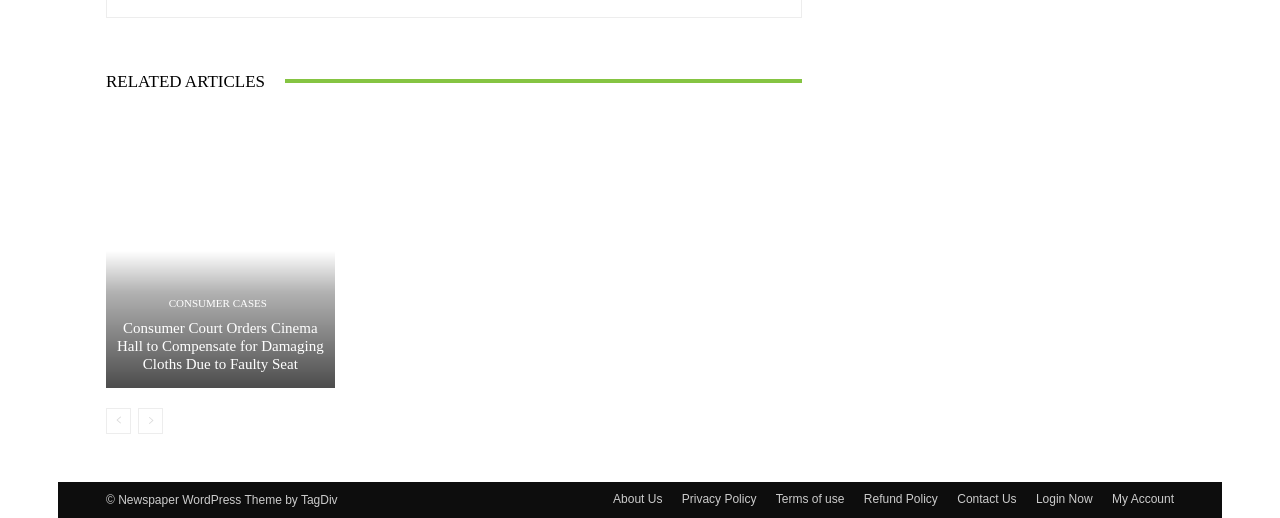Determine the bounding box coordinates for the area you should click to complete the following instruction: "read consumer case".

[0.132, 0.576, 0.208, 0.597]